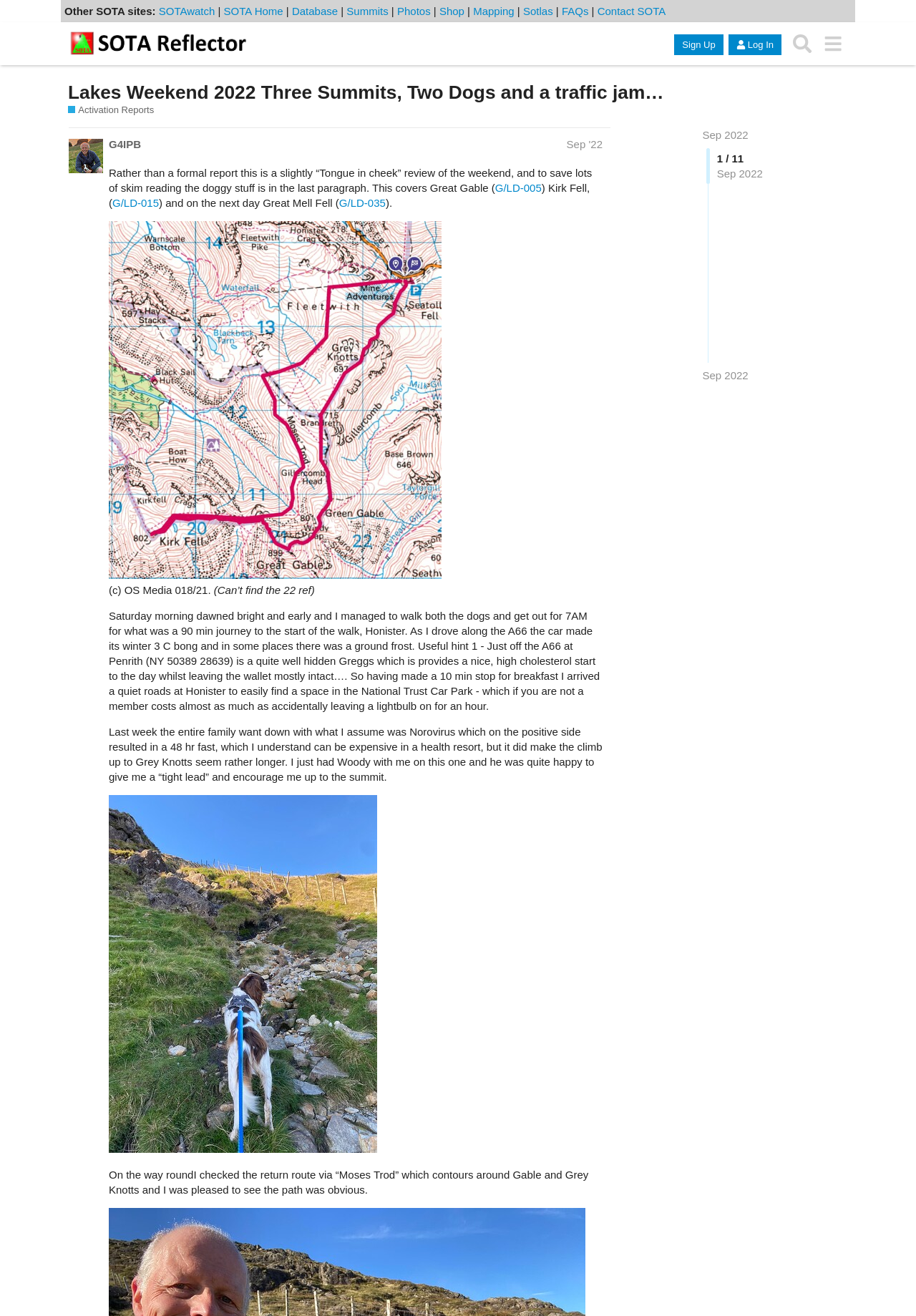Determine the bounding box coordinates for the area you should click to complete the following instruction: "Click on the link to view Sep 2022 reports".

[0.767, 0.098, 0.817, 0.107]